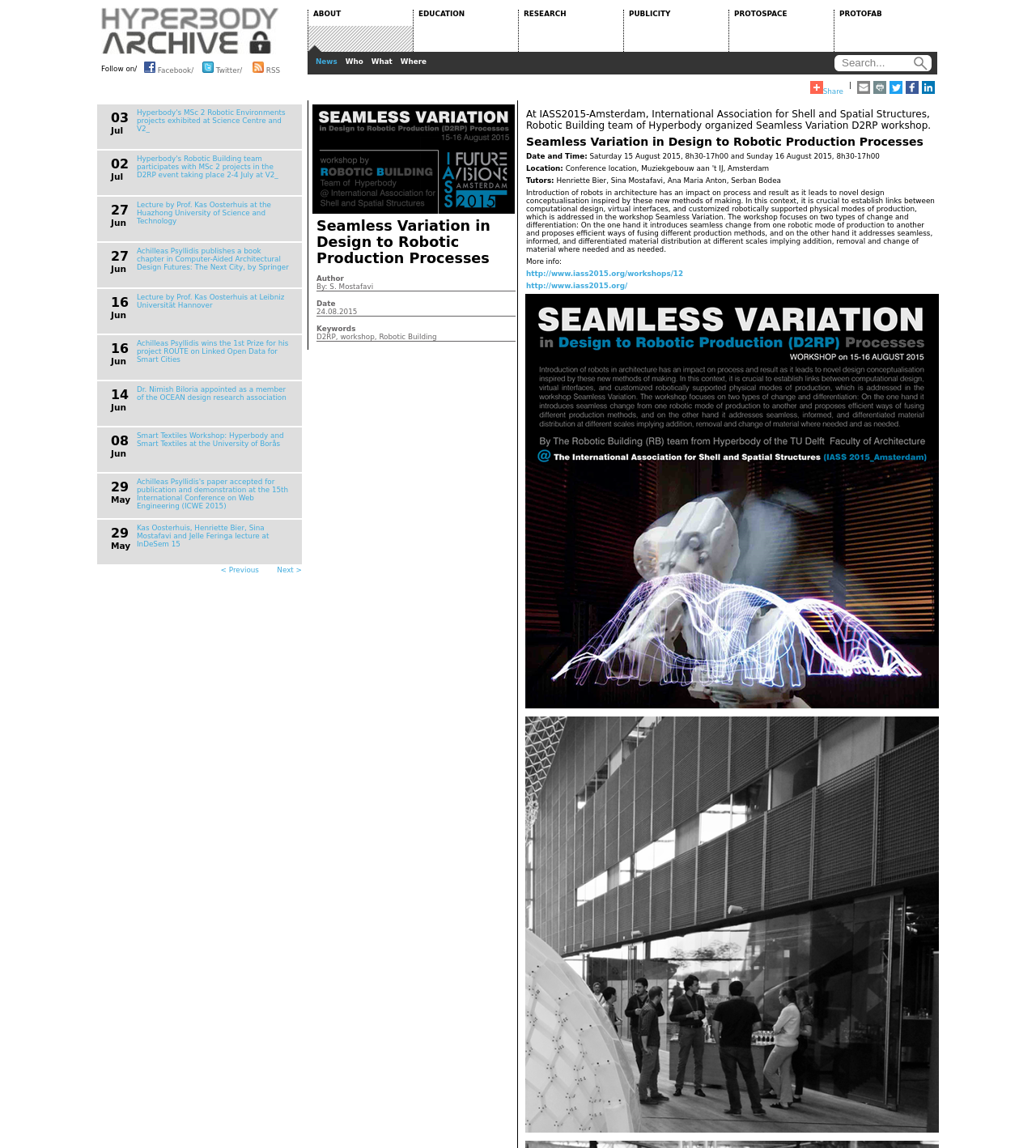Please provide the bounding box coordinates for the element that needs to be clicked to perform the following instruction: "Search for something". The coordinates should be given as four float numbers between 0 and 1, i.e., [left, top, right, bottom].

[0.811, 0.048, 0.874, 0.061]